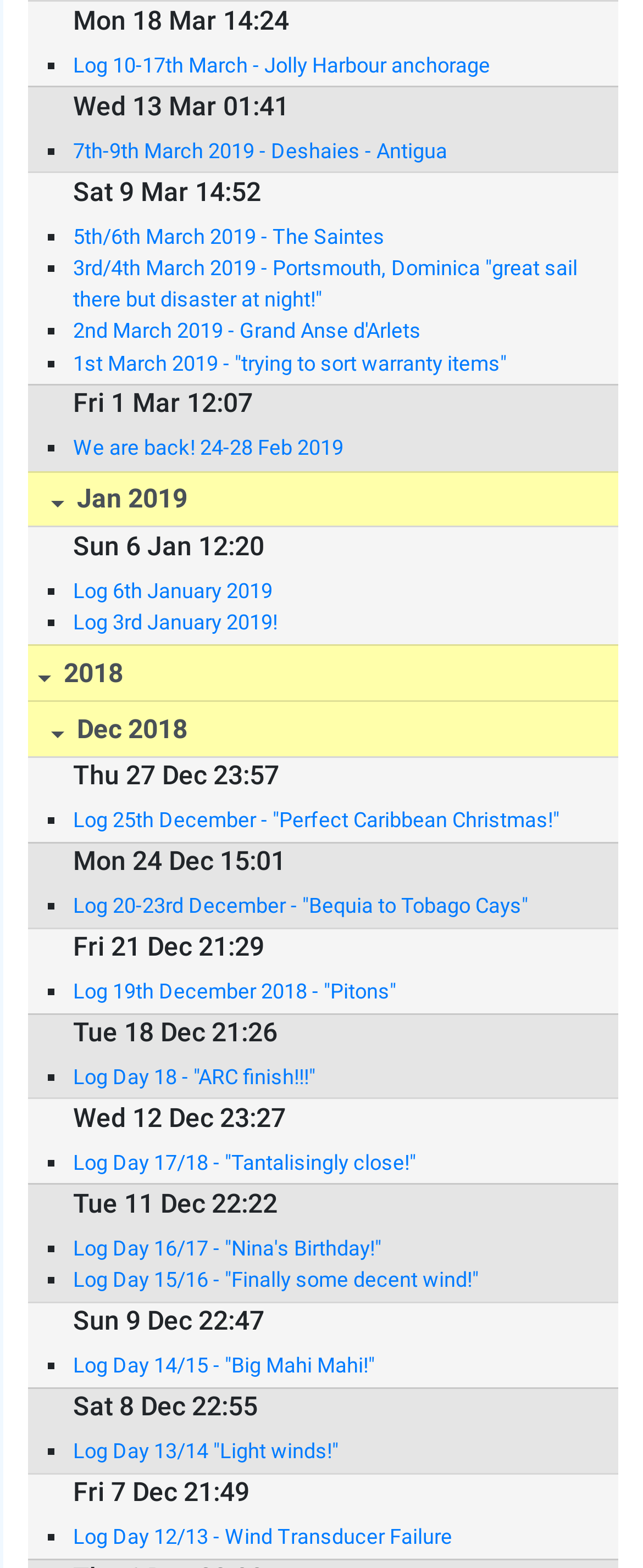What is the date of the latest log entry?
Refer to the screenshot and respond with a concise word or phrase.

Mon 18 Mar 14:24